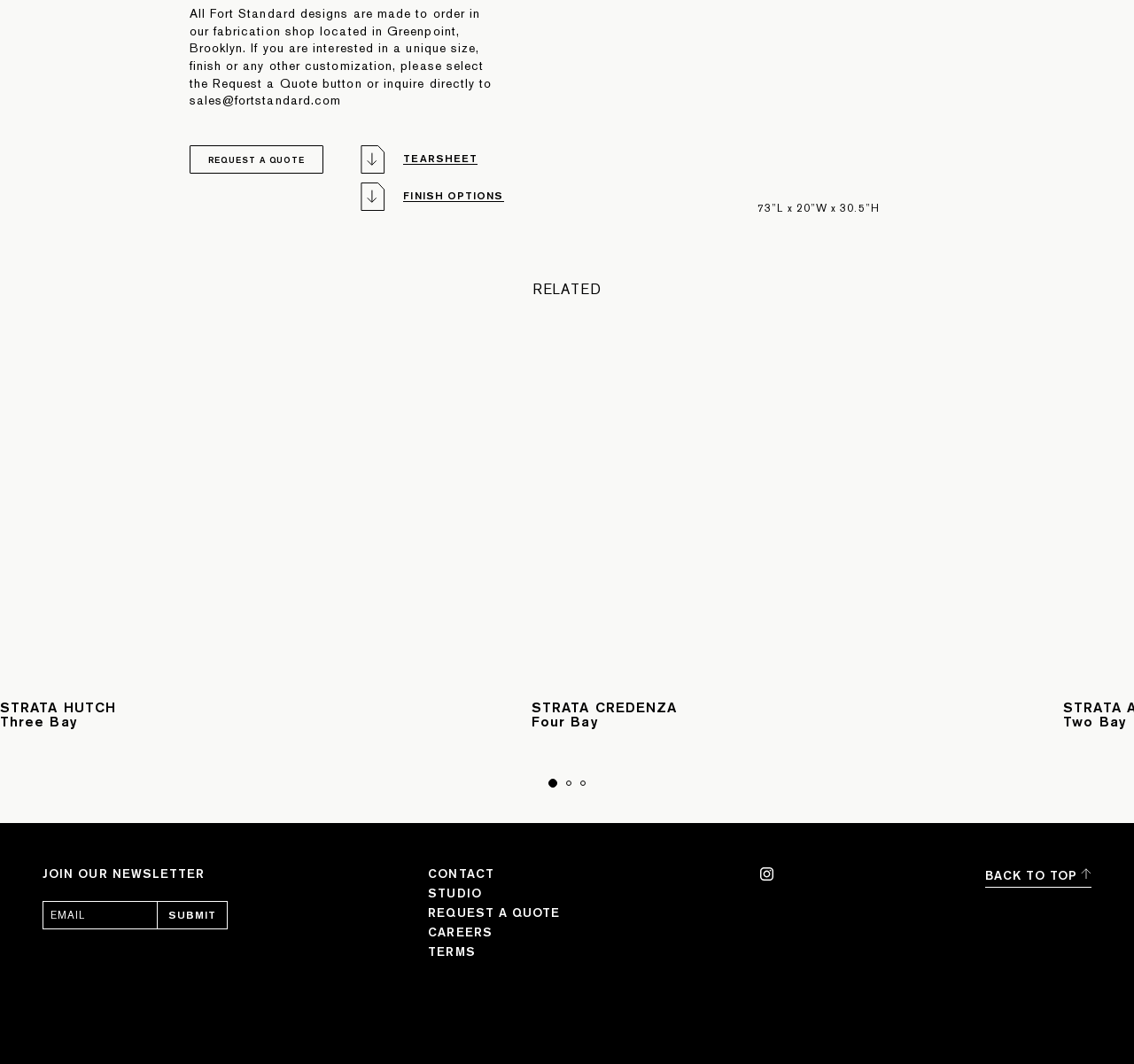Indicate the bounding box coordinates of the element that needs to be clicked to satisfy the following instruction: "Submit your email to JOIN OUR NEWSLETTER". The coordinates should be four float numbers between 0 and 1, i.e., [left, top, right, bottom].

[0.138, 0.848, 0.2, 0.873]